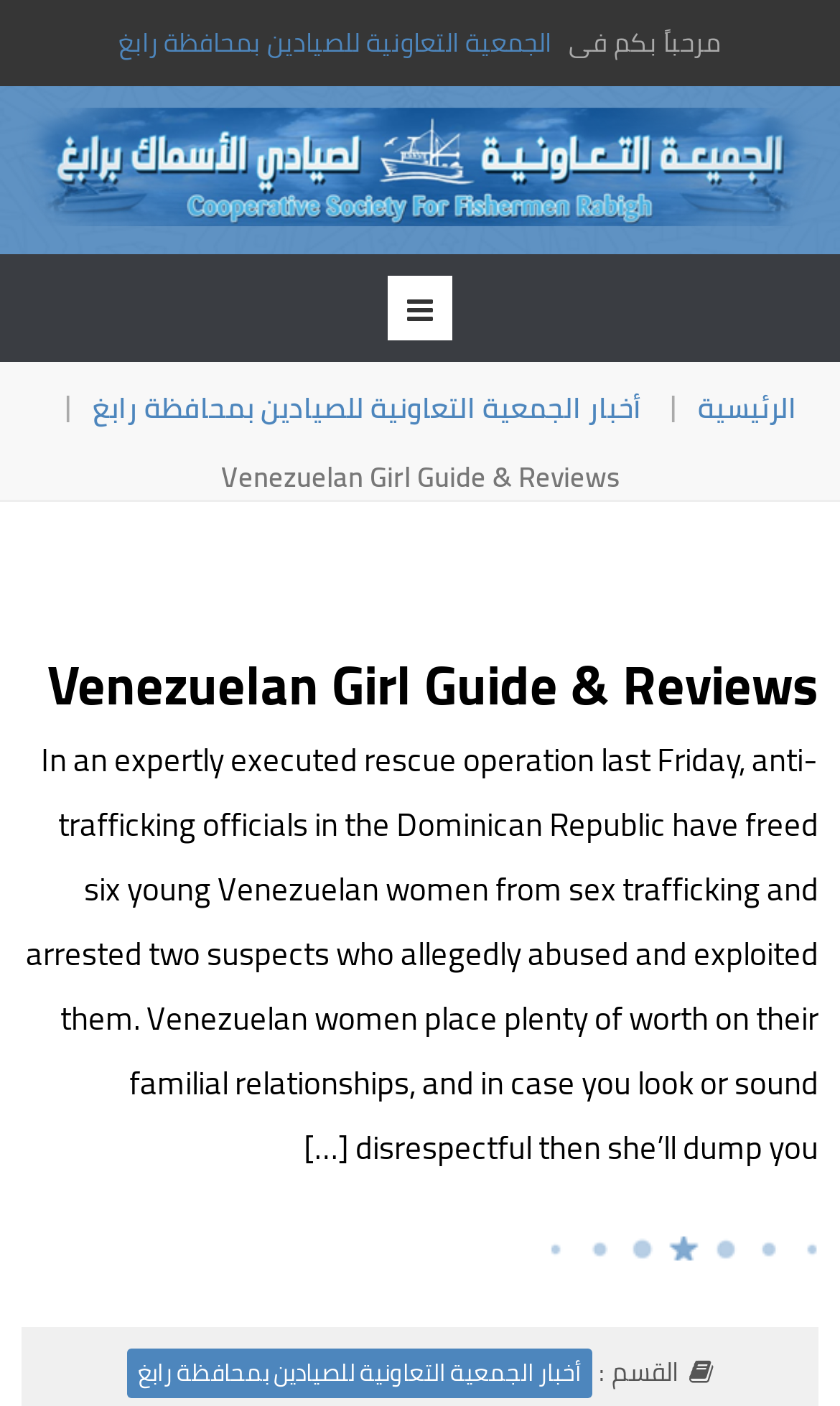Based on the provided description, "X", find the bounding box of the corresponding UI element in the screenshot.

None